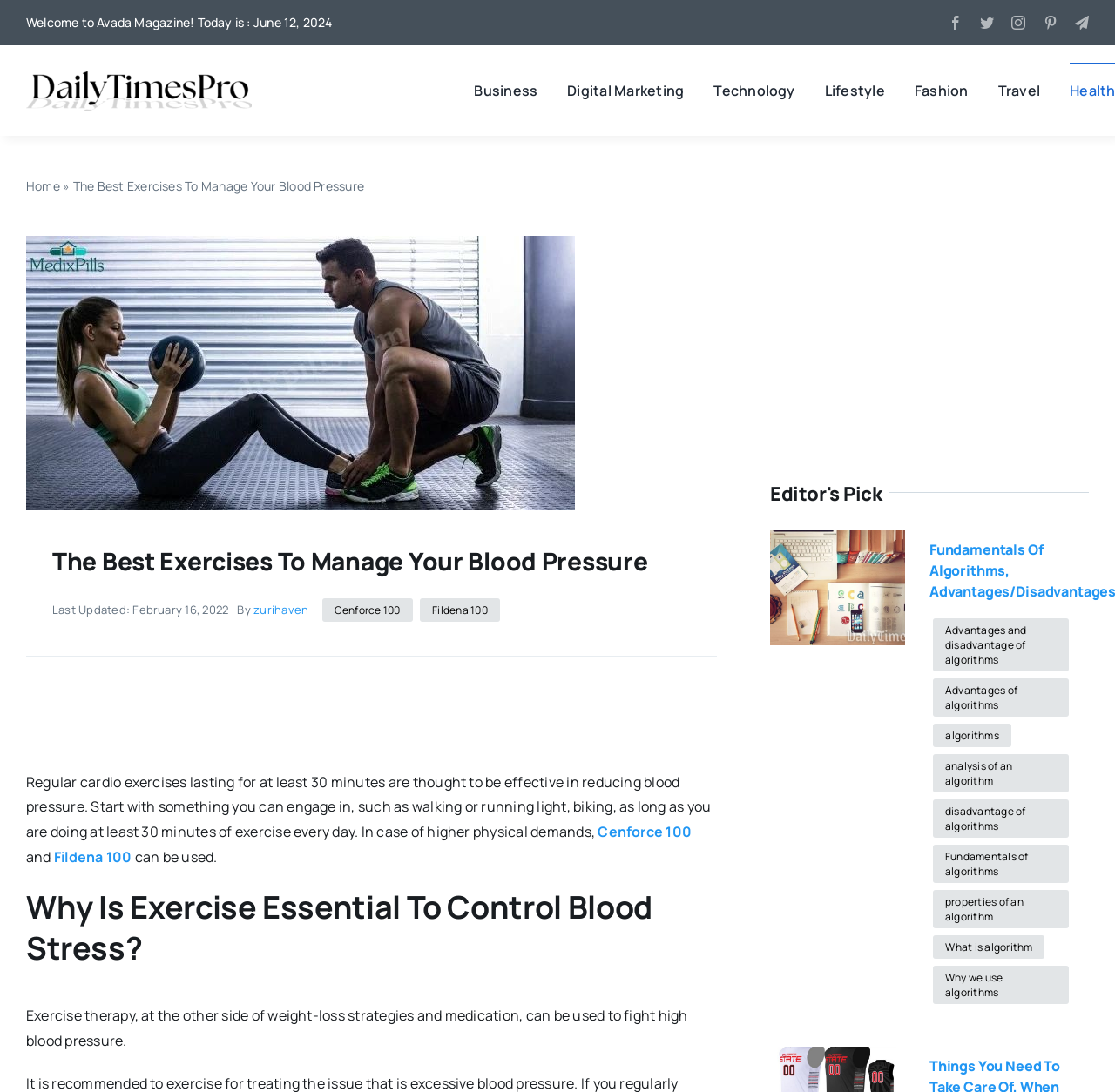Reply to the question with a single word or phrase:
What is the topic of the article?

exercises for blood pressure